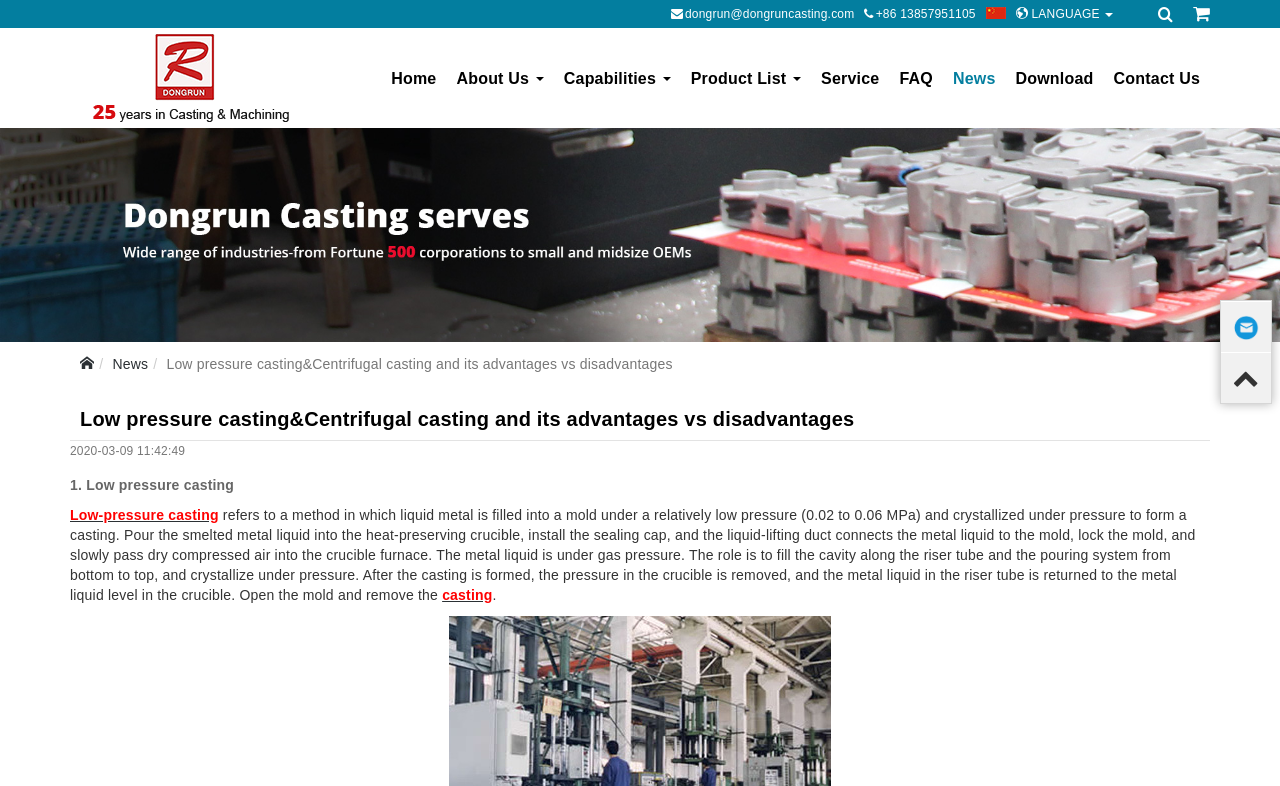Can you extract the headline from the webpage for me?

Low pressure casting&Centrifugal casting and its advantages vs disadvantages